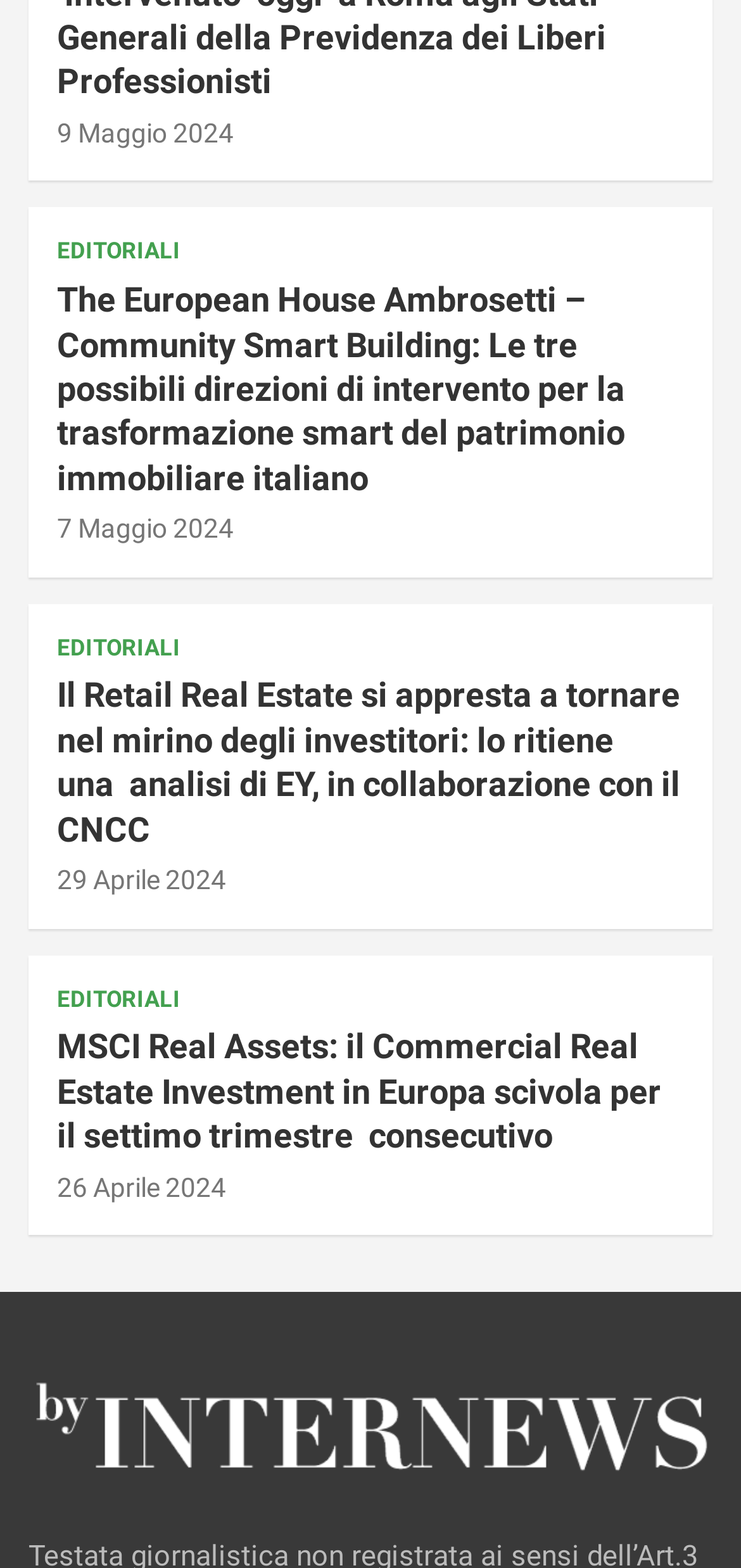Please identify the bounding box coordinates of the clickable area that will fulfill the following instruction: "view article about Community Smart Building". The coordinates should be in the format of four float numbers between 0 and 1, i.e., [left, top, right, bottom].

[0.077, 0.177, 0.923, 0.319]